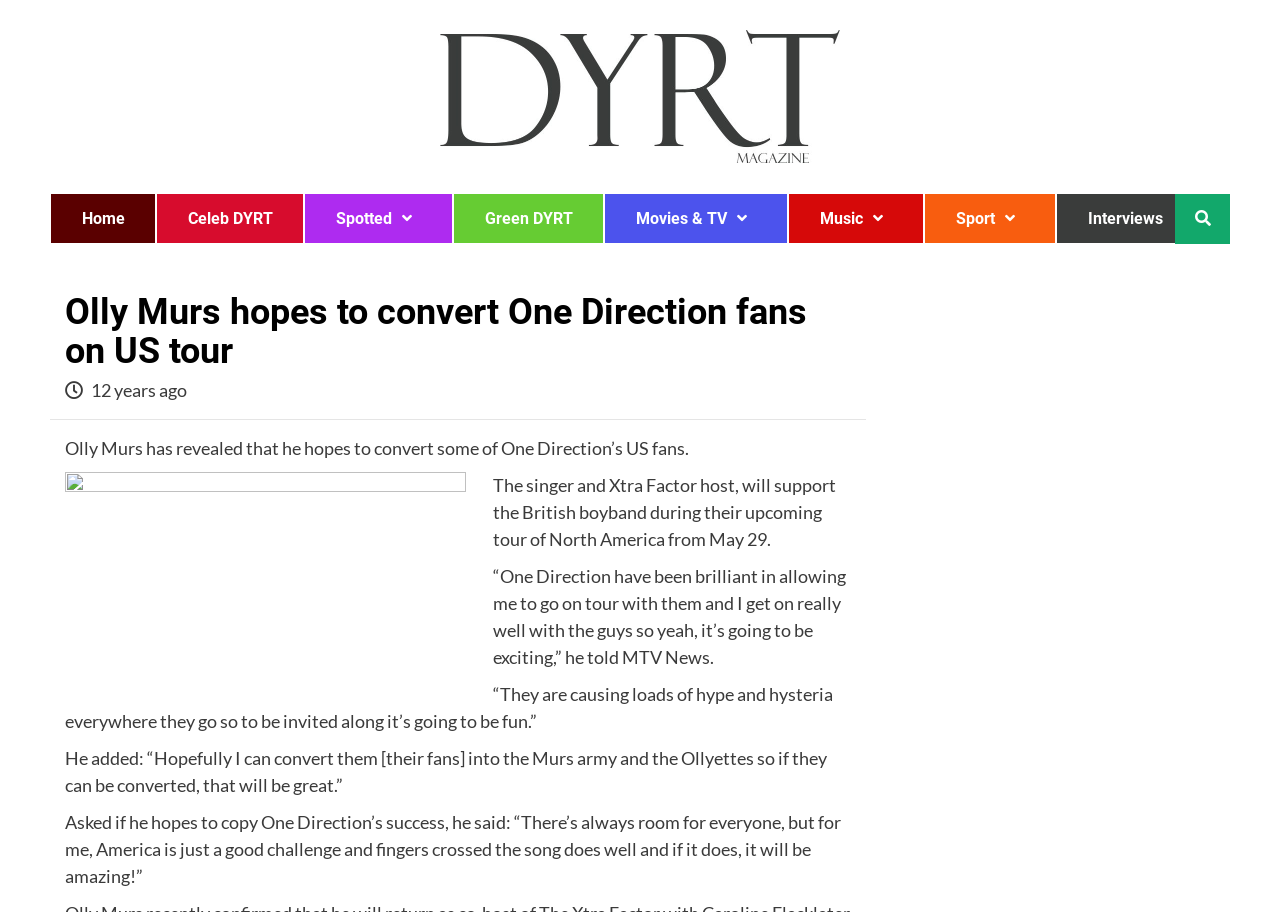What is the date of the tour mentioned in the article?
Examine the webpage screenshot and provide an in-depth answer to the question.

The article mentions that Olly Murs will support One Direction on their tour of North America starting from May 29. This information is obtained from the paragraph that discusses the tour dates.